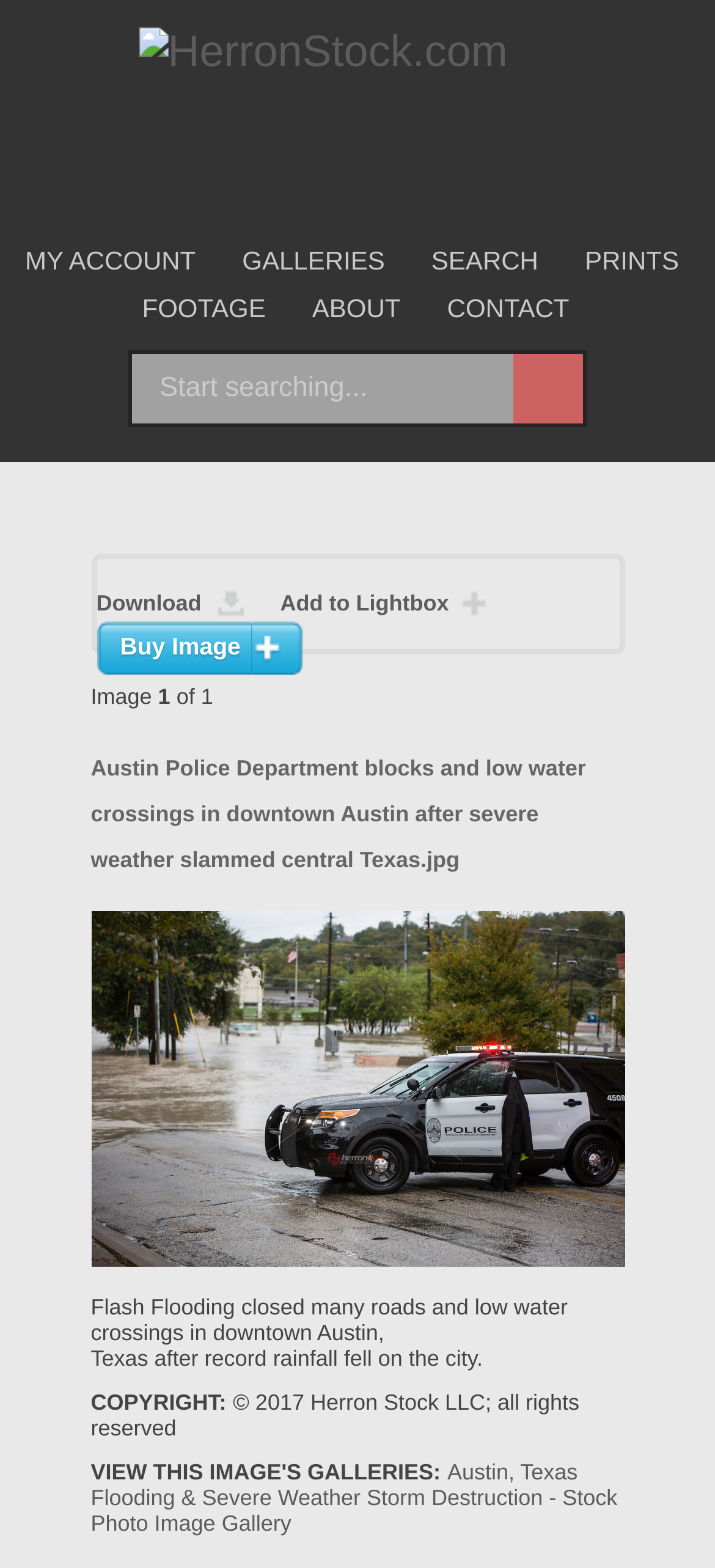Determine the bounding box coordinates for the region that must be clicked to execute the following instruction: "Download image".

[0.135, 0.374, 0.366, 0.396]